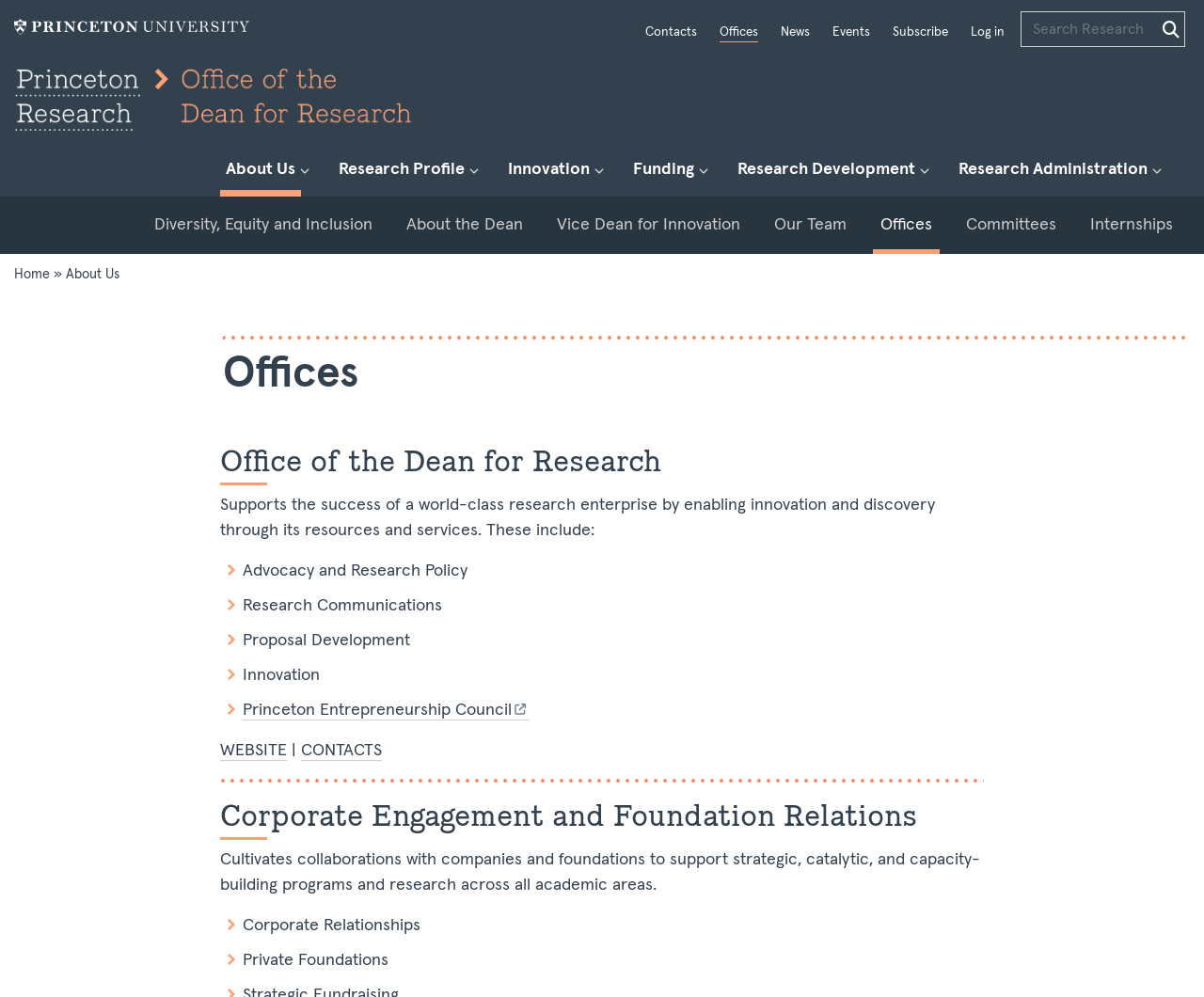Find the bounding box of the element with the following description: "Research Profile". The coordinates must be four float numbers between 0 and 1, formatted as [left, top, right, bottom].

[0.277, 0.147, 0.391, 0.198]